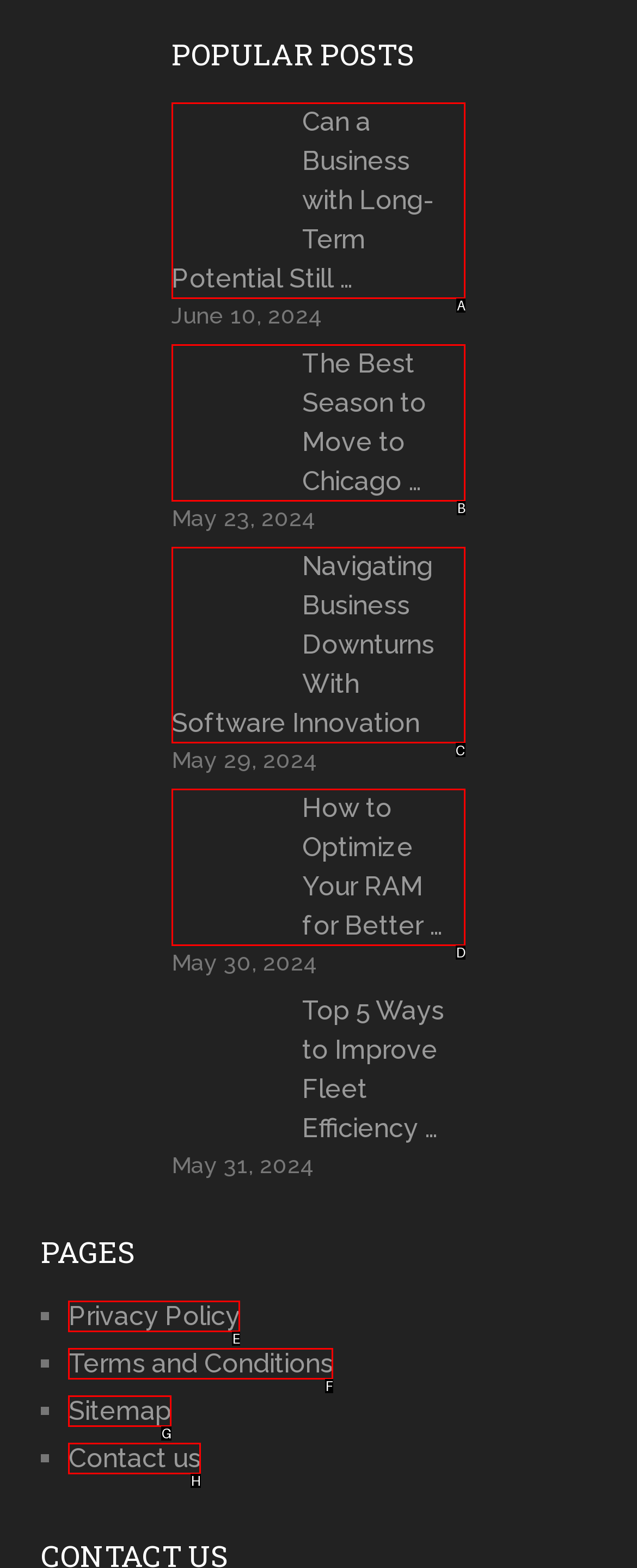To complete the task: view 'Navigating Business Downturns With Software Innovation' article, which option should I click? Answer with the appropriate letter from the provided choices.

C